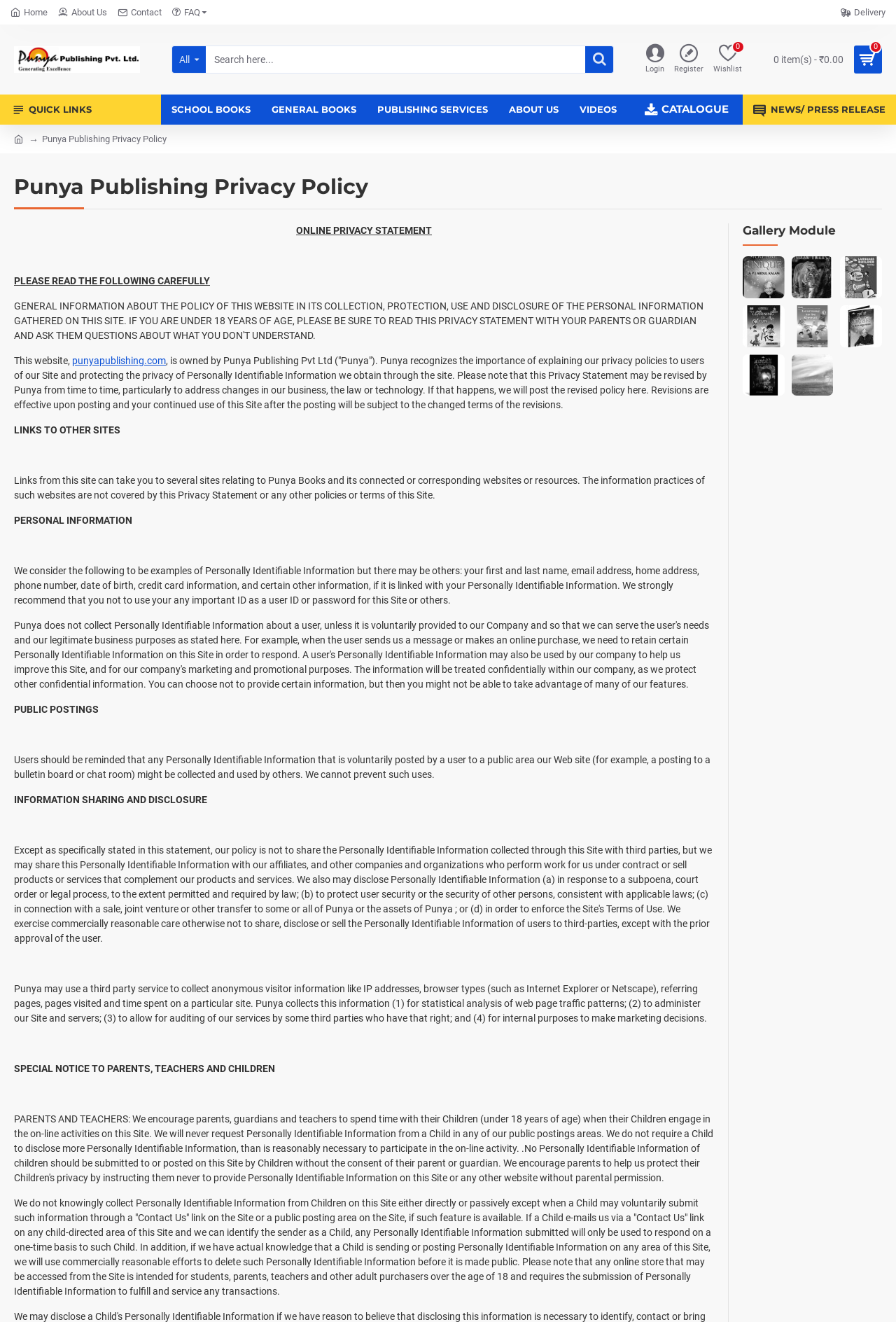Please provide a detailed answer to the question below based on the screenshot: 
What is the privacy policy of the website about?

I found the answer by reading the static text elements on the webpage, which mention the importance of protecting personal information and explain how the website collects and uses such information.